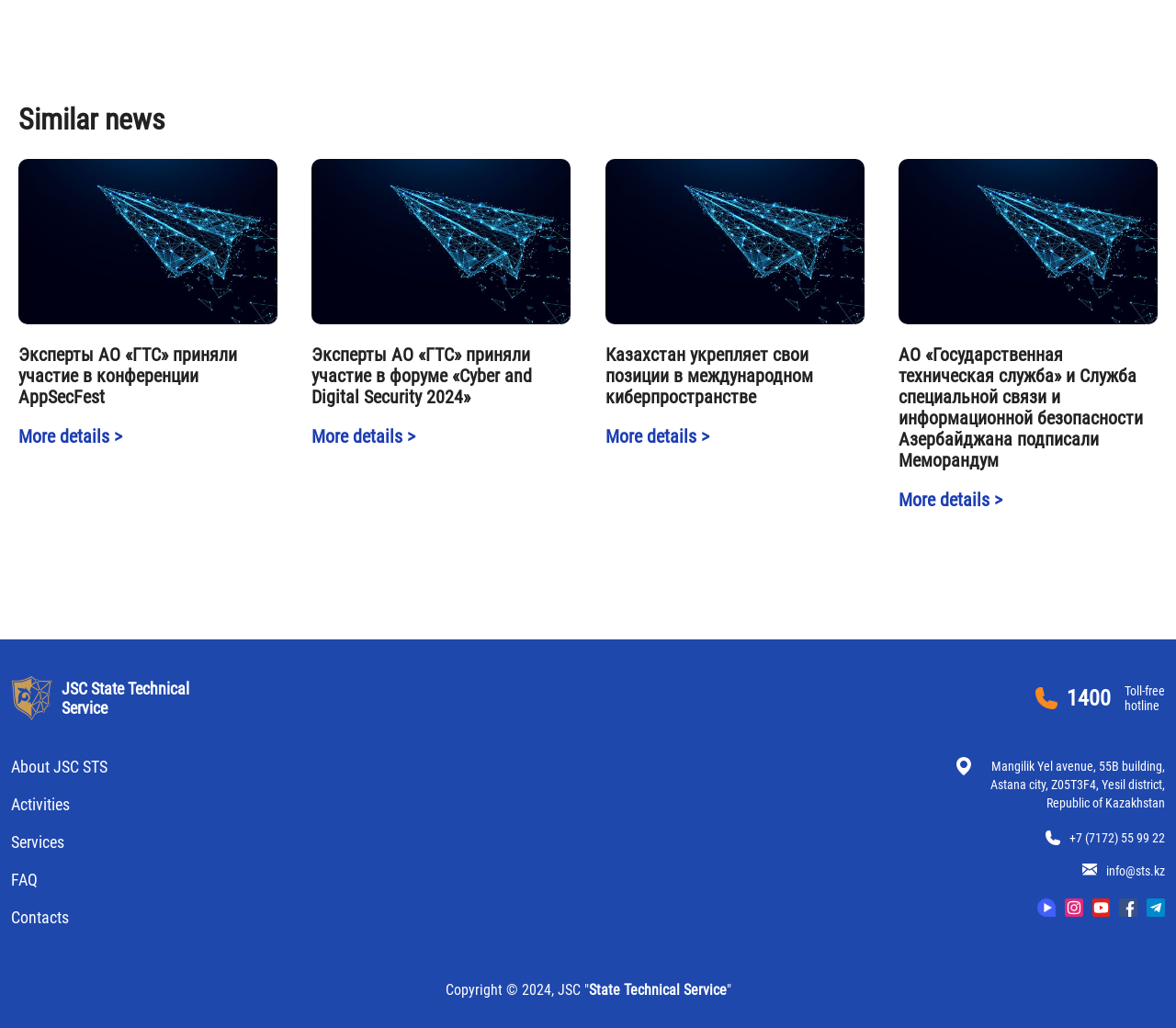Using the webpage screenshot, locate the HTML element that fits the following description and provide its bounding box: "Office Chairs".

None